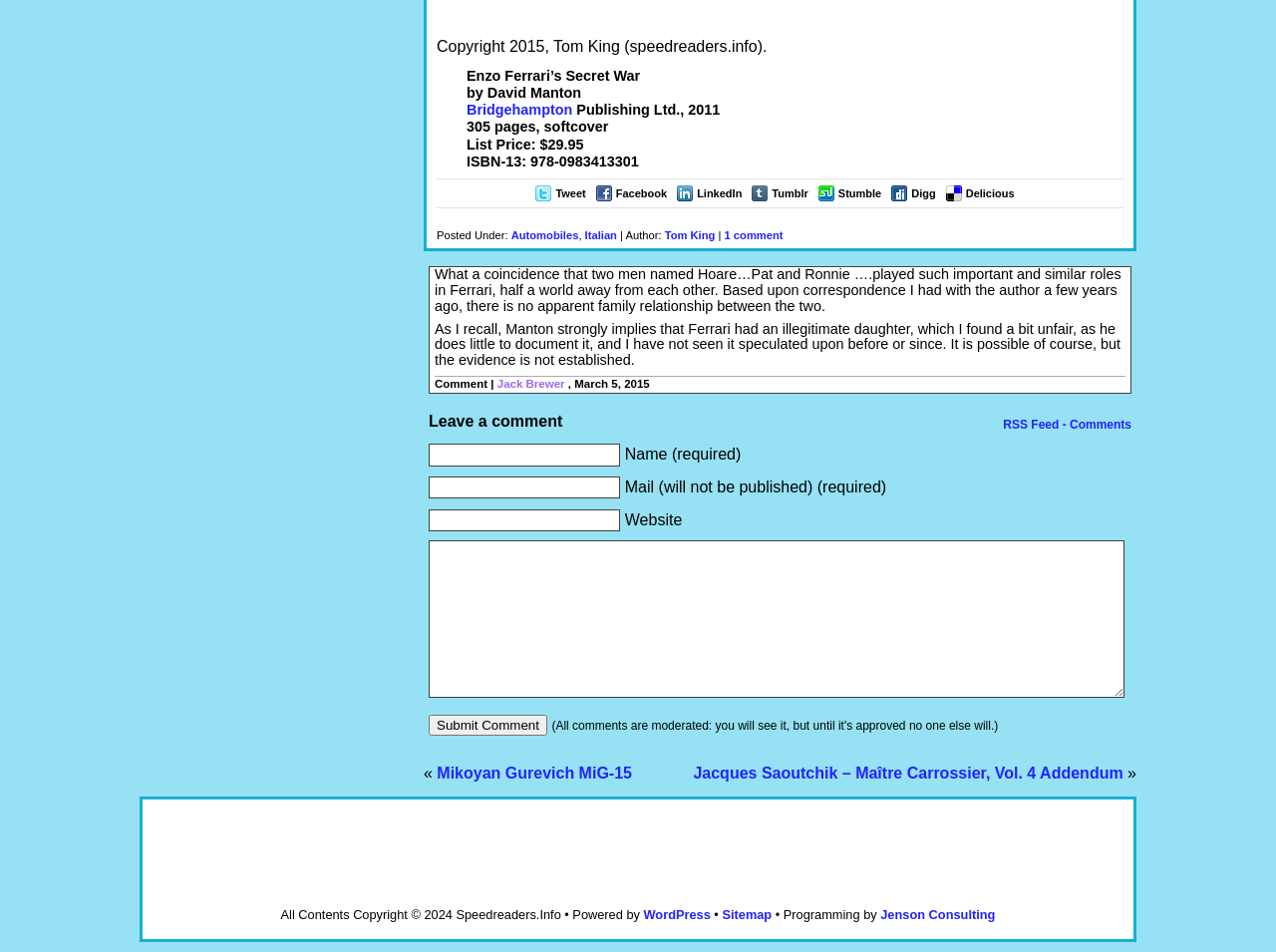Please locate the bounding box coordinates of the element that should be clicked to complete the given instruction: "Click the 'Tweet' button".

[0.435, 0.197, 0.459, 0.21]